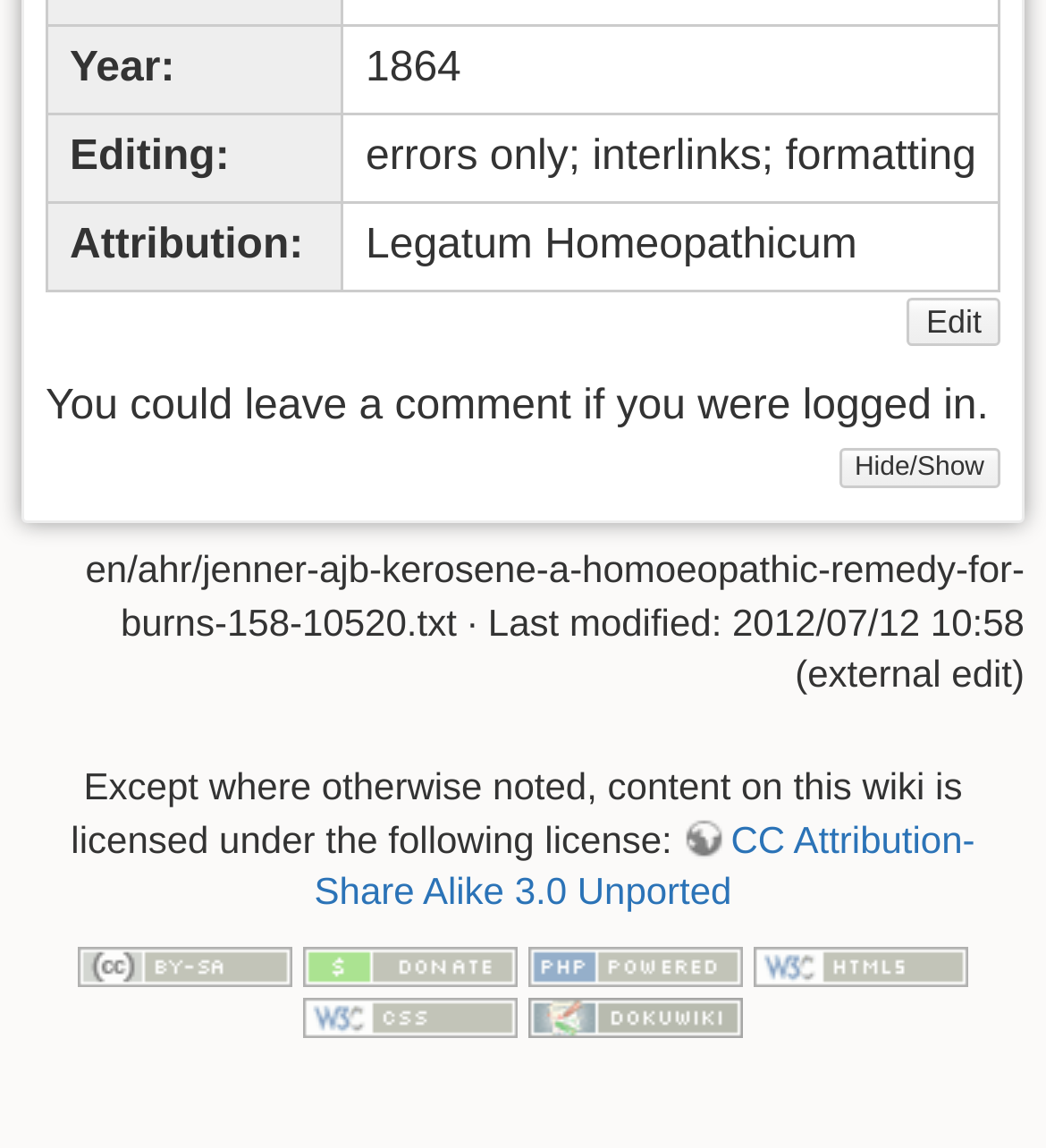Find the bounding box coordinates of the clickable area that will achieve the following instruction: "Click the 'Edit' button".

[0.867, 0.259, 0.956, 0.302]